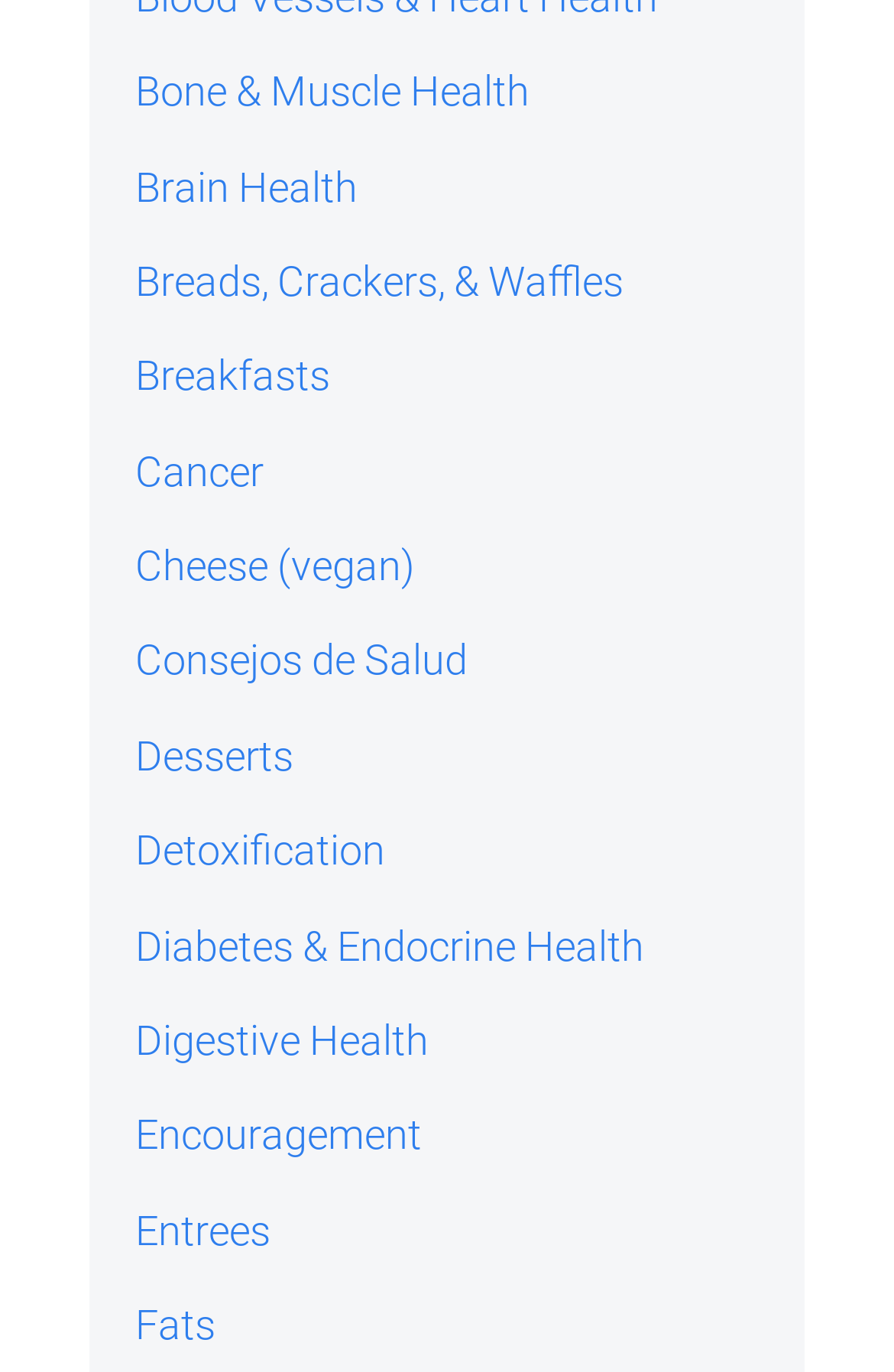Determine the bounding box coordinates for the HTML element mentioned in the following description: "Desserts". The coordinates should be a list of four floats ranging from 0 to 1, represented as [left, top, right, bottom].

[0.151, 0.533, 0.328, 0.568]